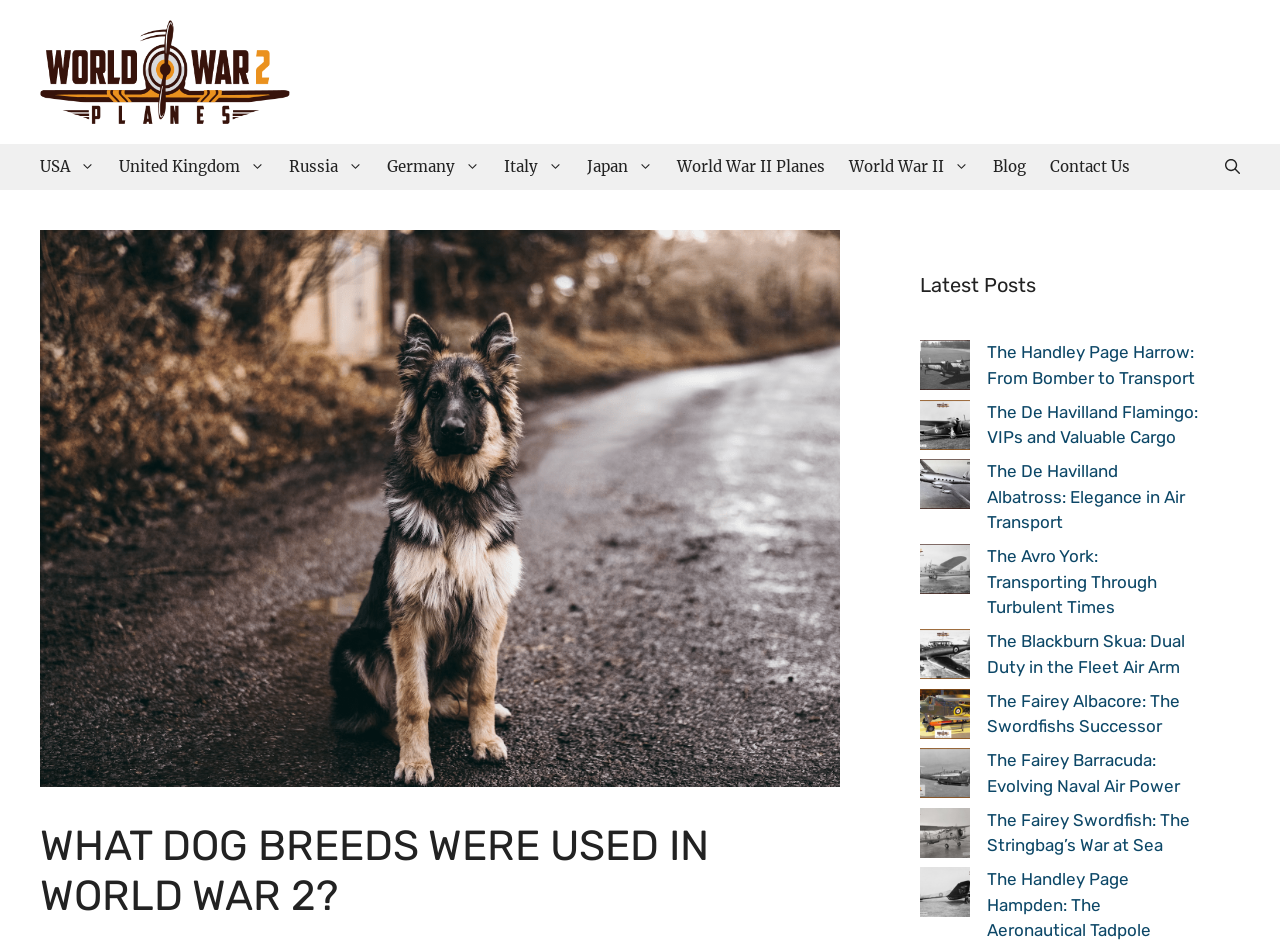Based on the visual content of the image, answer the question thoroughly: How many links are there in the navigation section?

I can see that the navigation section has 9 links, including 'USA', 'United Kingdom', 'Russia', 'Germany', 'Italy', 'Japan', 'World War II Planes', 'World War II', and 'Blog'.